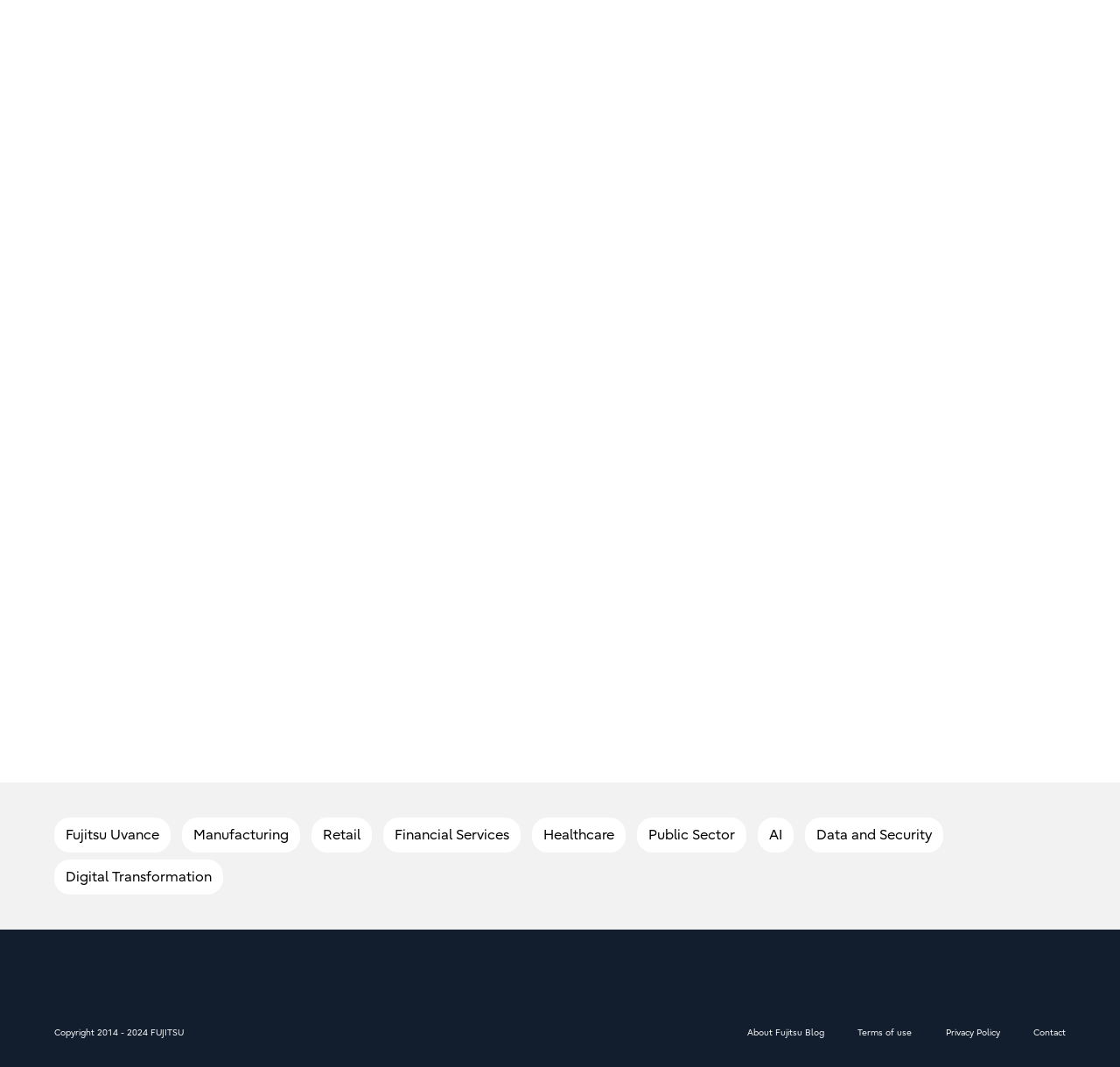What is the position of the 'About Fujitsu Blog' link?
Answer with a single word or phrase by referring to the visual content.

Middle bottom